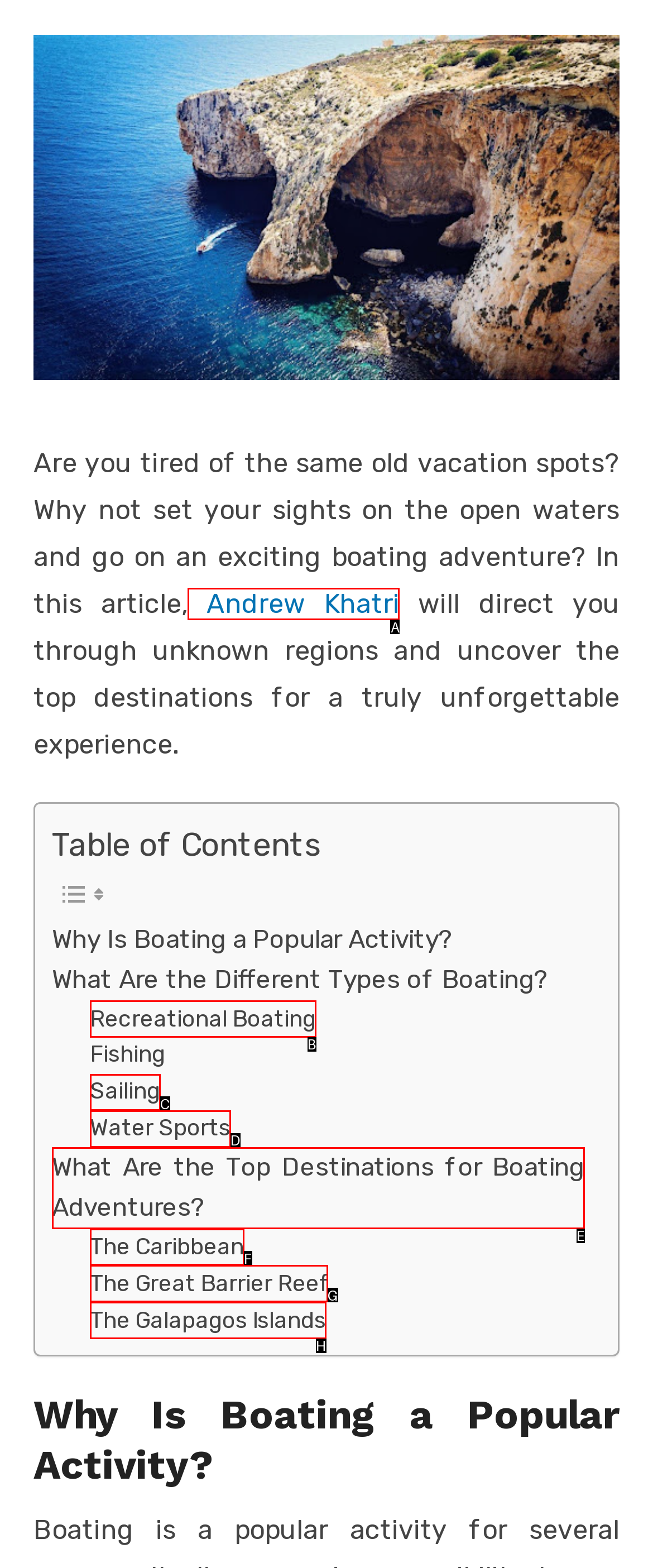Determine the HTML element that best aligns with the description: The Galapagos Islands
Answer with the appropriate letter from the listed options.

H